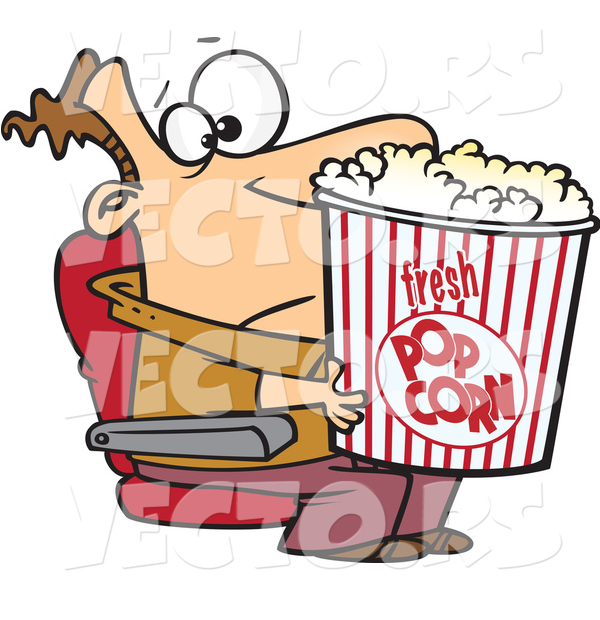What is the color of the stripes on the bucket?
Refer to the image and provide a concise answer in one word or phrase.

Red and white